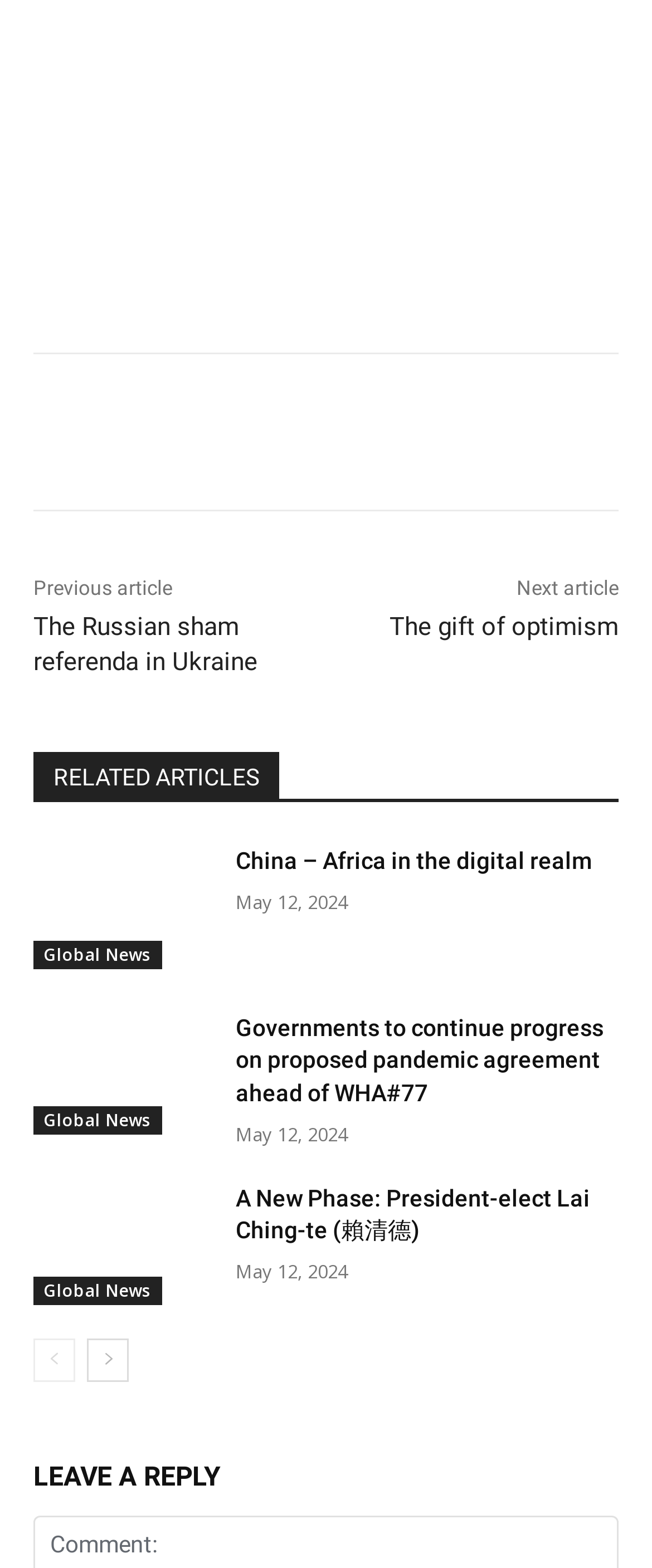Locate the bounding box coordinates of the item that should be clicked to fulfill the instruction: "Click on the previous article".

[0.051, 0.368, 0.264, 0.383]